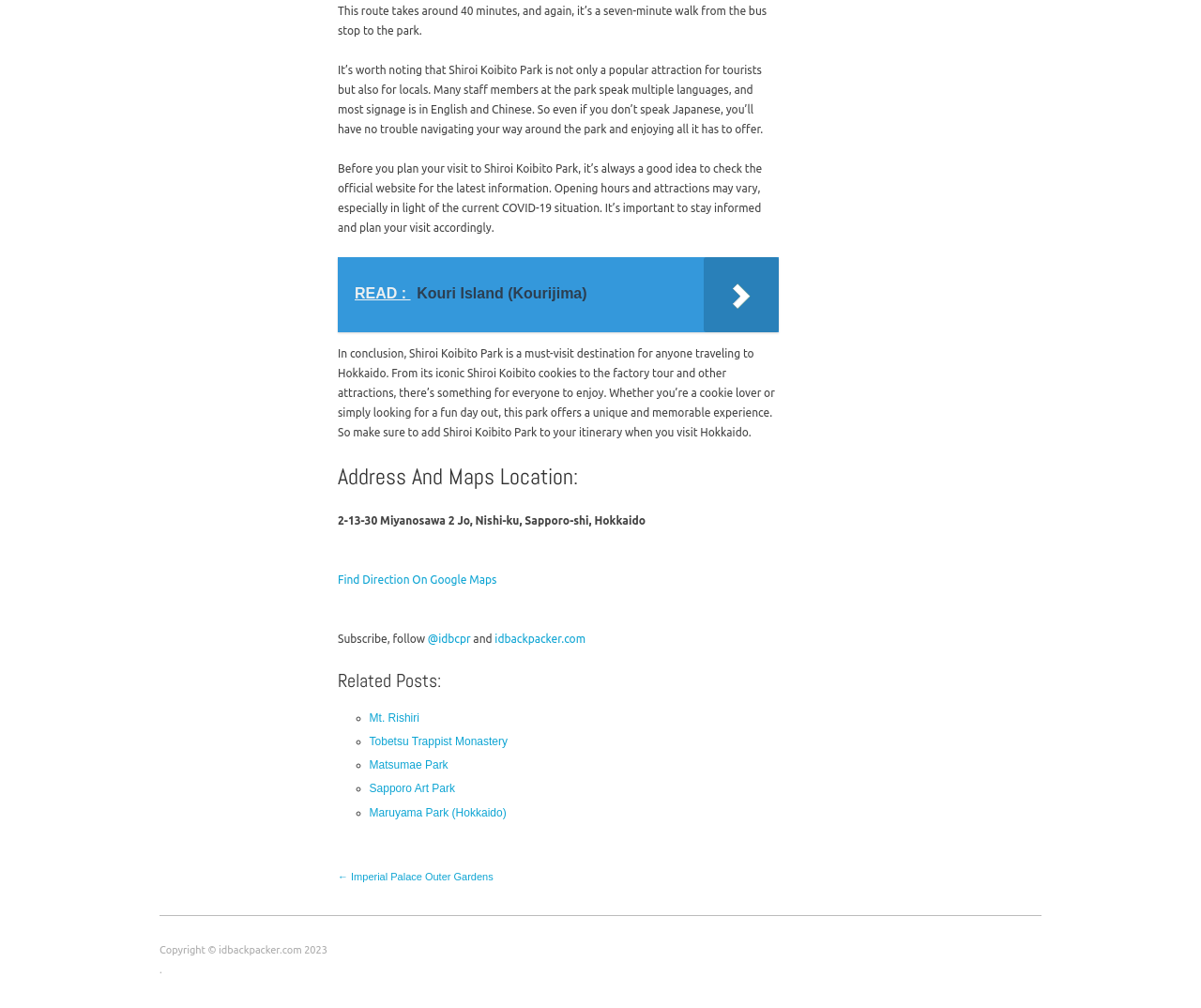Determine the bounding box coordinates of the region that needs to be clicked to achieve the task: "Visit Mt. Rishiri".

[0.307, 0.706, 0.349, 0.719]